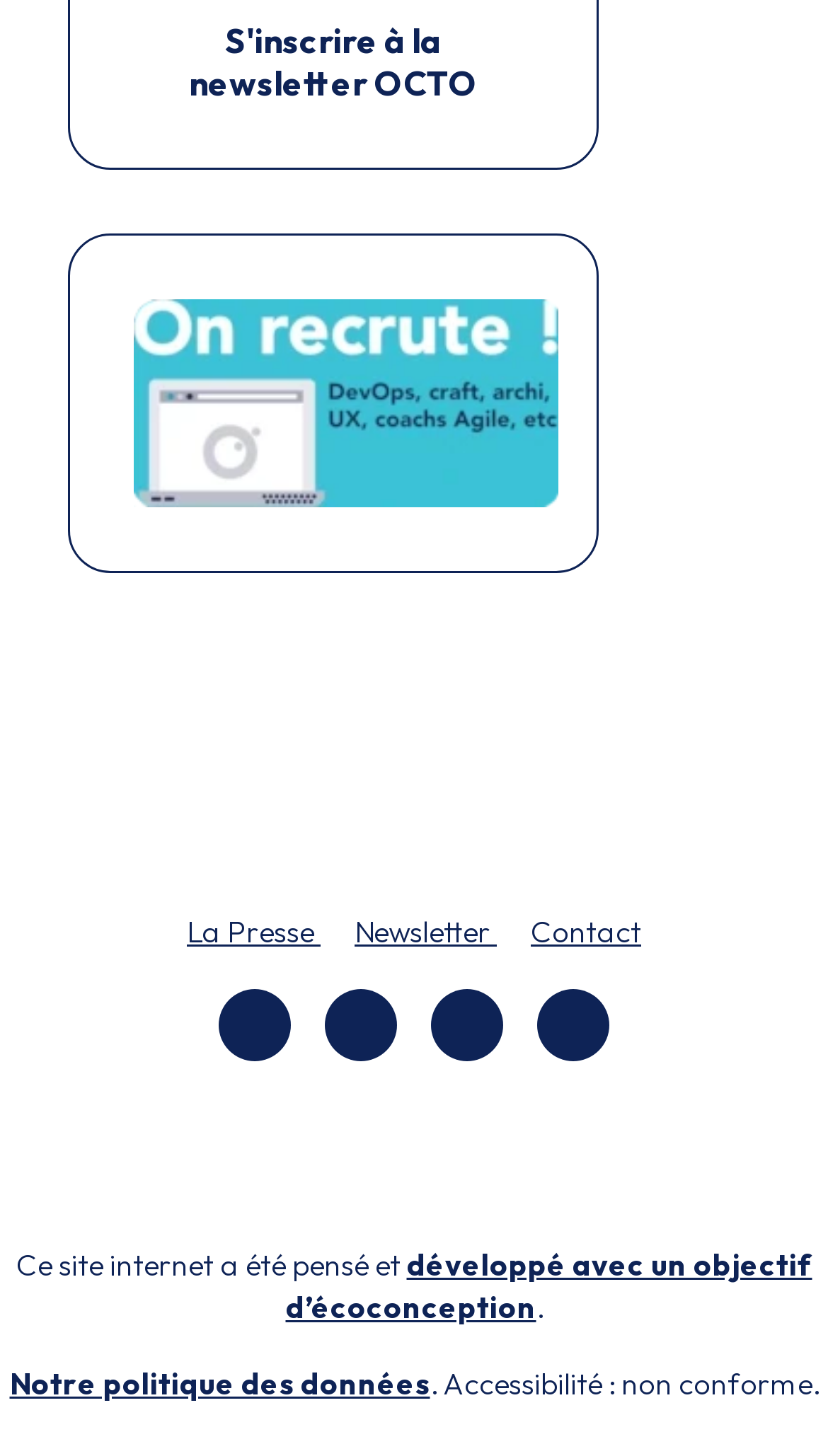Determine the bounding box coordinates of the clickable region to carry out the instruction: "Subscribe to the newsletter".

[0.428, 0.627, 0.6, 0.653]